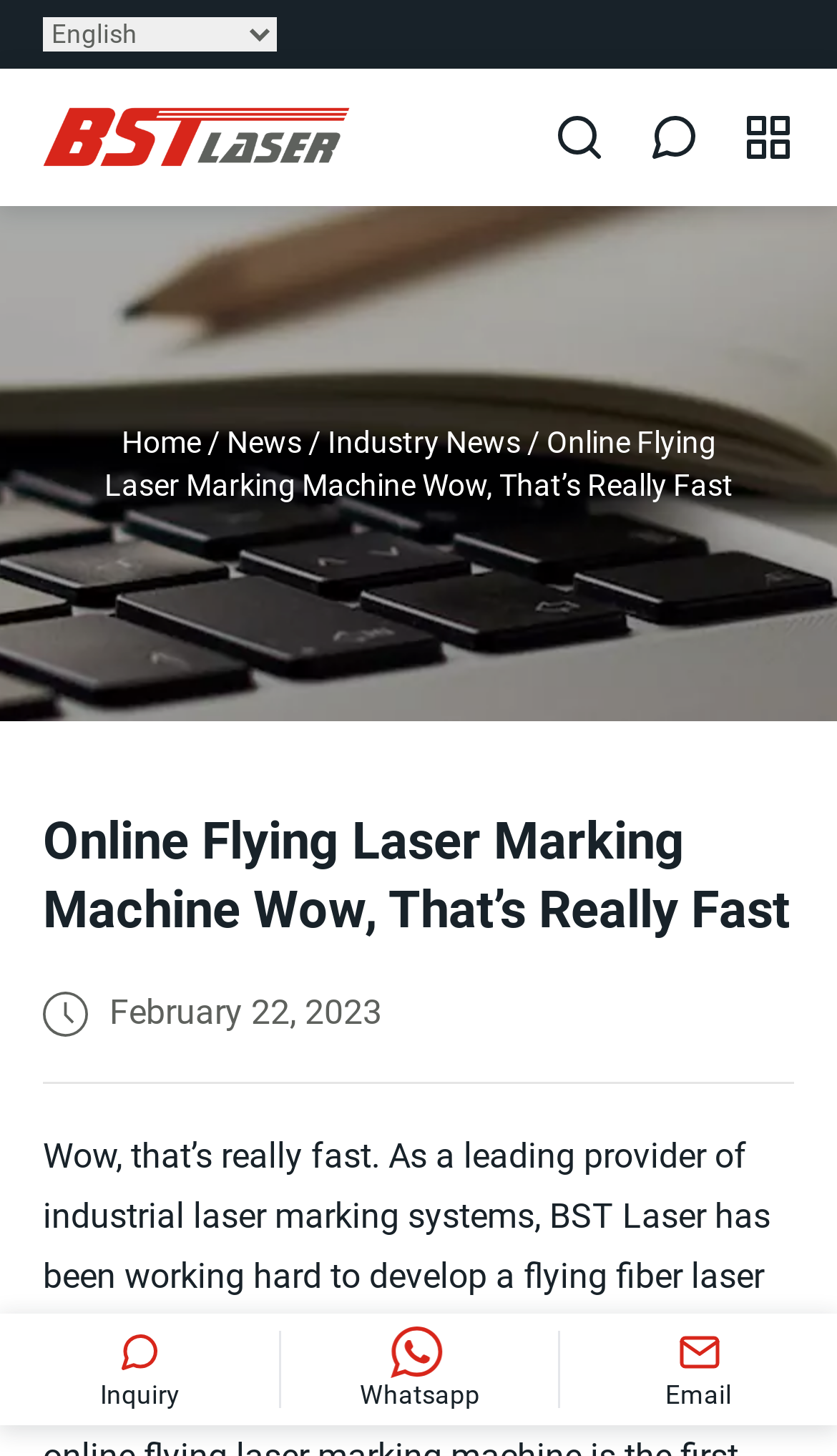Determine the main headline of the webpage and provide its text.

Online Flying Laser Marking Machine Wow, That’s Really Fast